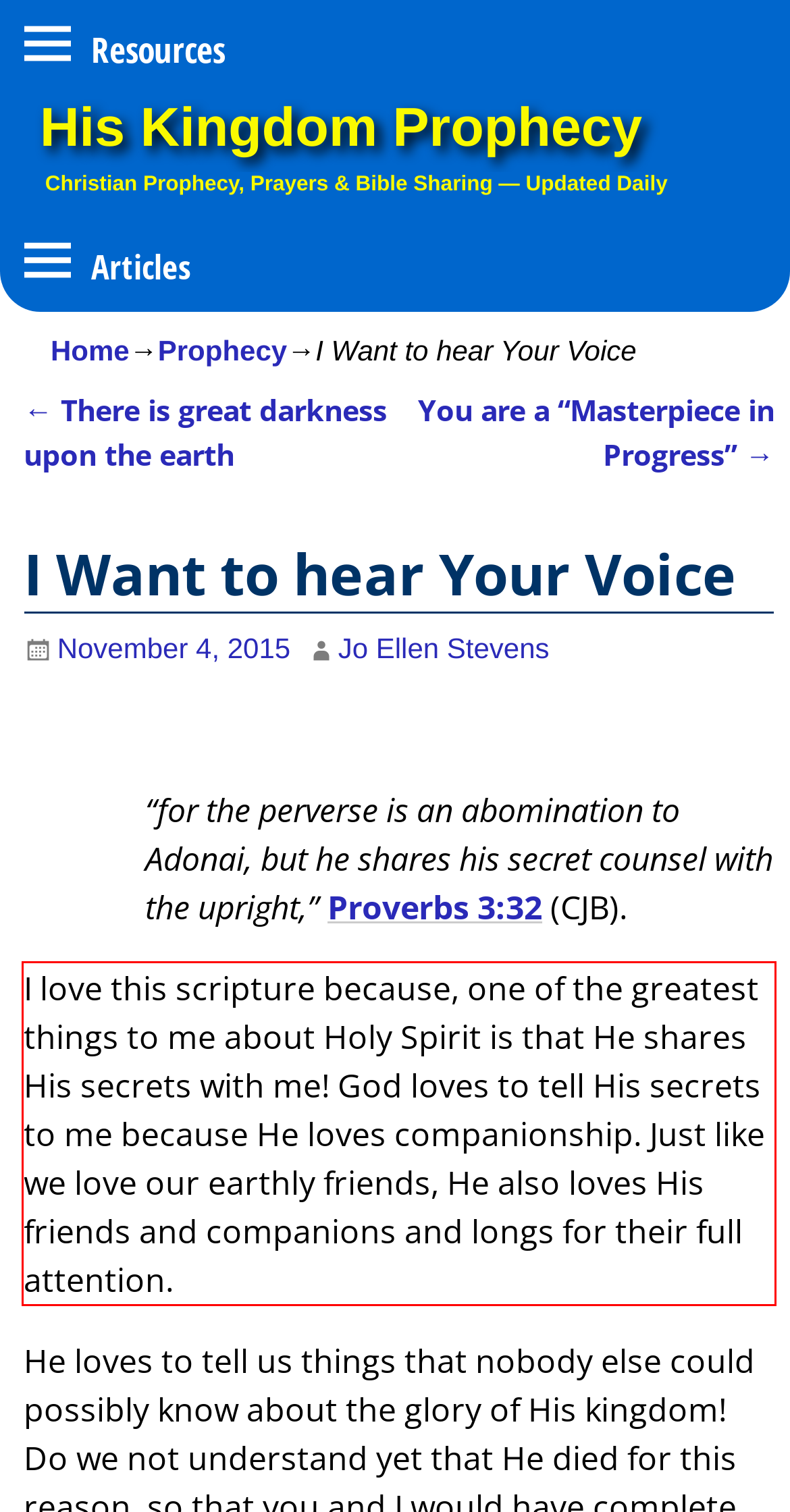Given a screenshot of a webpage with a red bounding box, please identify and retrieve the text inside the red rectangle.

I love this scripture because, one of the greatest things to me about Holy Spirit is that He shares His secrets with me! God loves to tell His secrets to me because He loves companionship. Just like we love our earthly friends, He also loves His friends and companions and longs for their full attention.